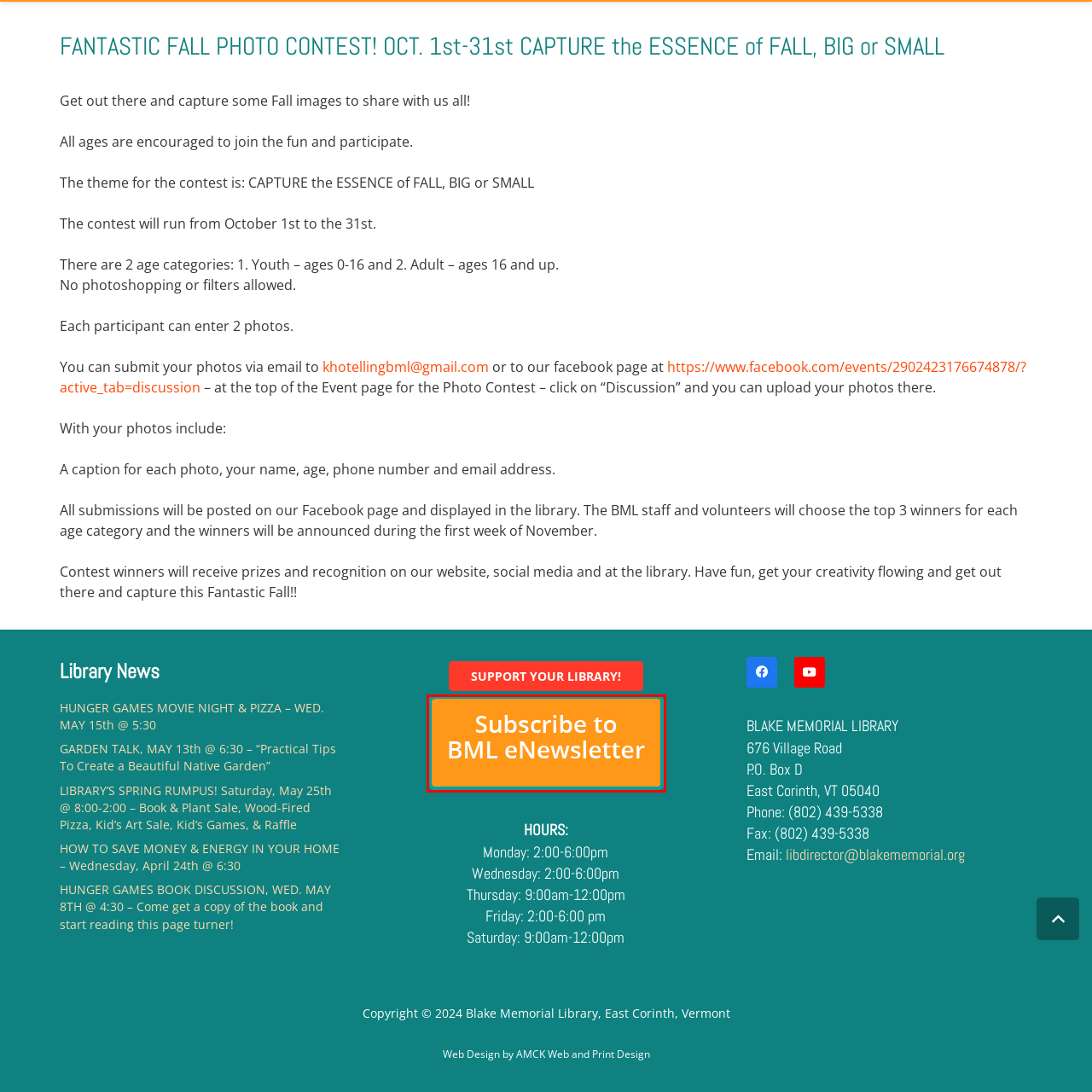What is the color of the border surrounding the button? Observe the image within the red bounding box and give a one-word or short-phrase answer.

turquoise